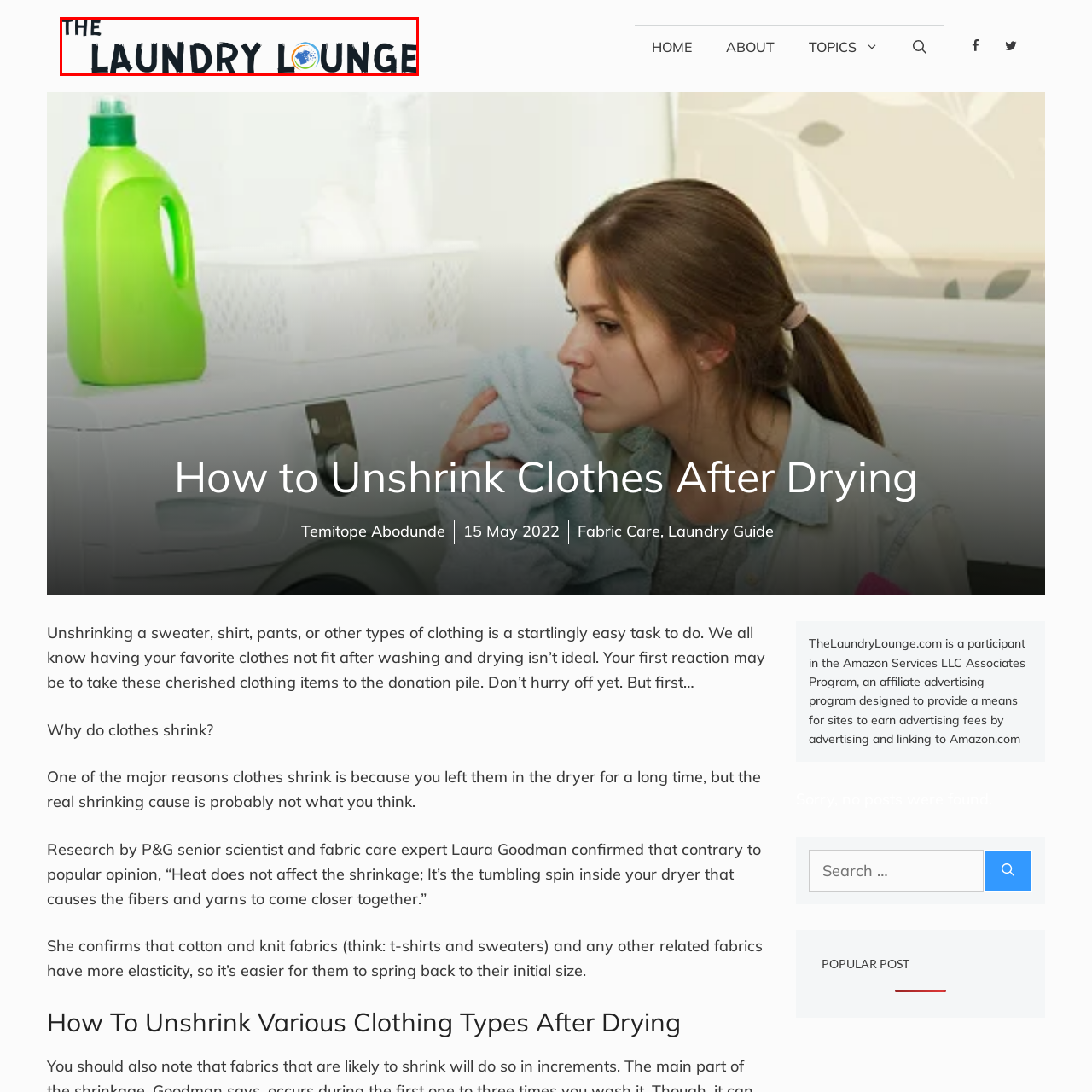Generate an elaborate caption for the image highlighted within the red boundary.

The logo for "The Laundry Lounge," featuring the stylized text of the name. The design emphasizes a playful and approachable aesthetic, with bold, uneven letters that suggest a casual and friendly vibe. Accompanying the text is a colorful circular emblem, likely representing cleanliness and freshness, possibly incorporating elements like water droplets or a washing icon. This logo effectively reflects the brand's focus on laundry care and fabric maintenance, setting a welcoming tone for users seeking advice and tips on managing their laundry.